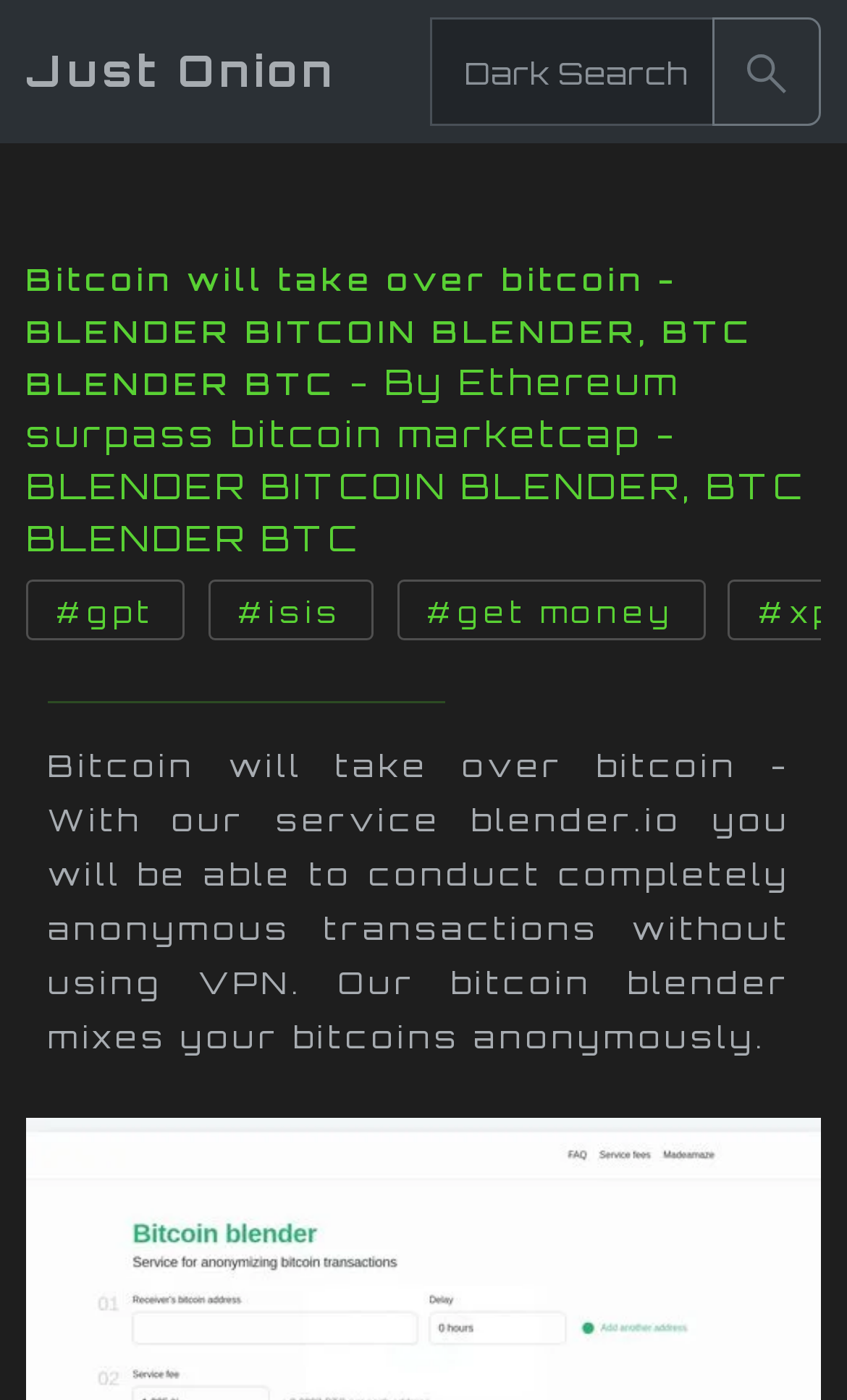Please identify the bounding box coordinates of the region to click in order to complete the task: "Visit the Bitcoin will take over bitcoin page". The coordinates must be four float numbers between 0 and 1, specified as [left, top, right, bottom].

[0.031, 0.934, 0.969, 0.965]